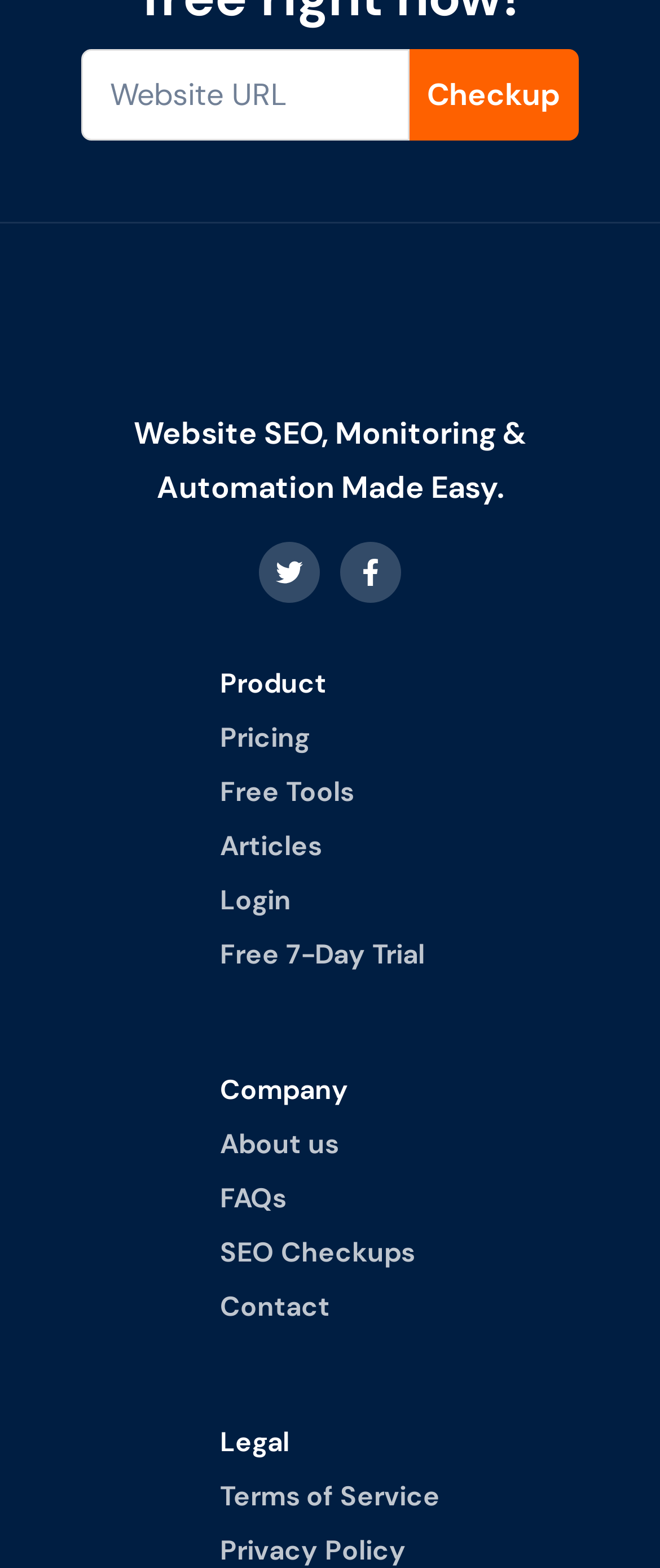What social media platforms is the website connected to?
Please use the image to provide an in-depth answer to the question.

The website has links to Twitter and Facebook, indicating that it is connected to these social media platforms. The links are located in the top navigation menu, suggesting that users can access the website's social media profiles by clicking on these links.